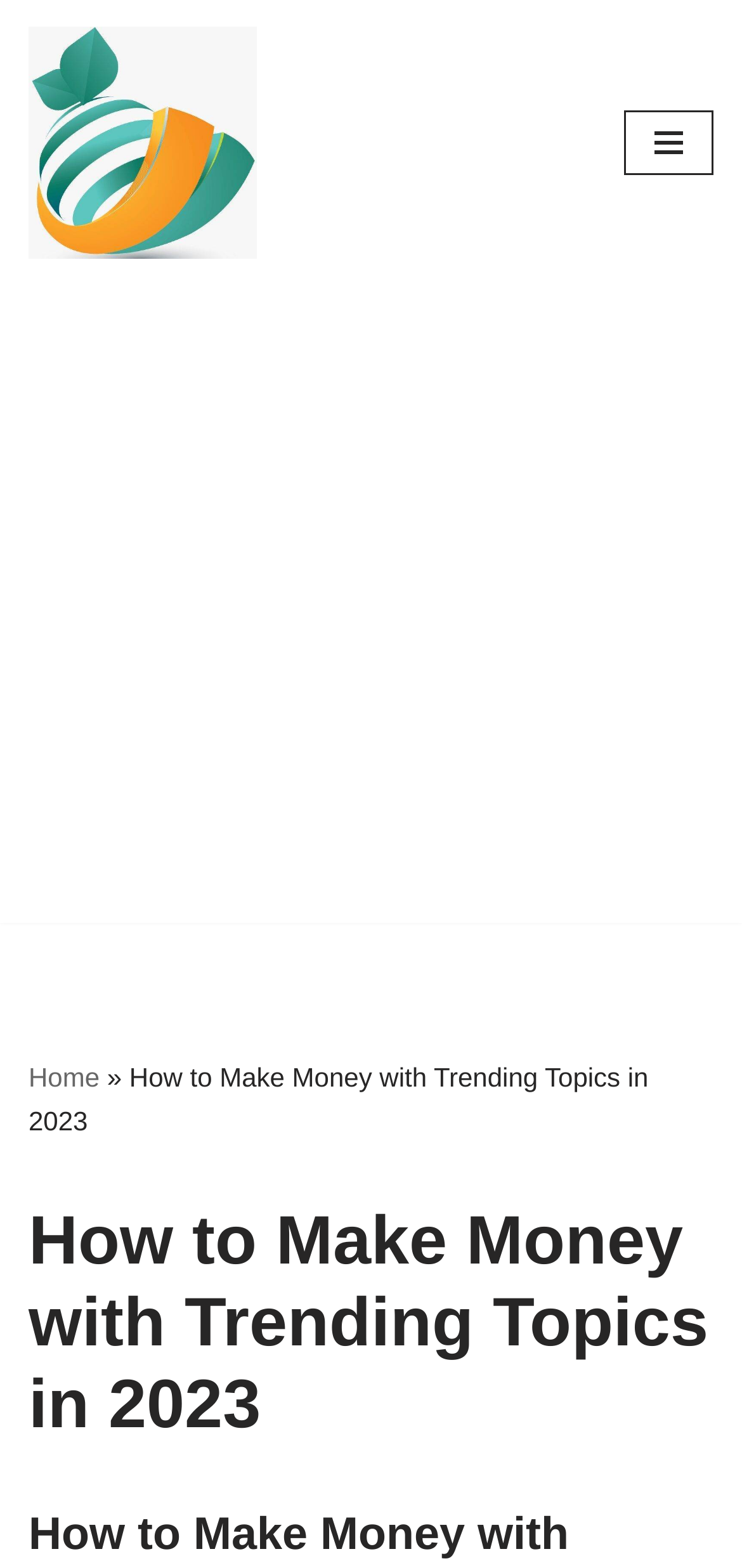Identify and extract the main heading of the webpage.

How to Make Money with Trending Topics in 2023